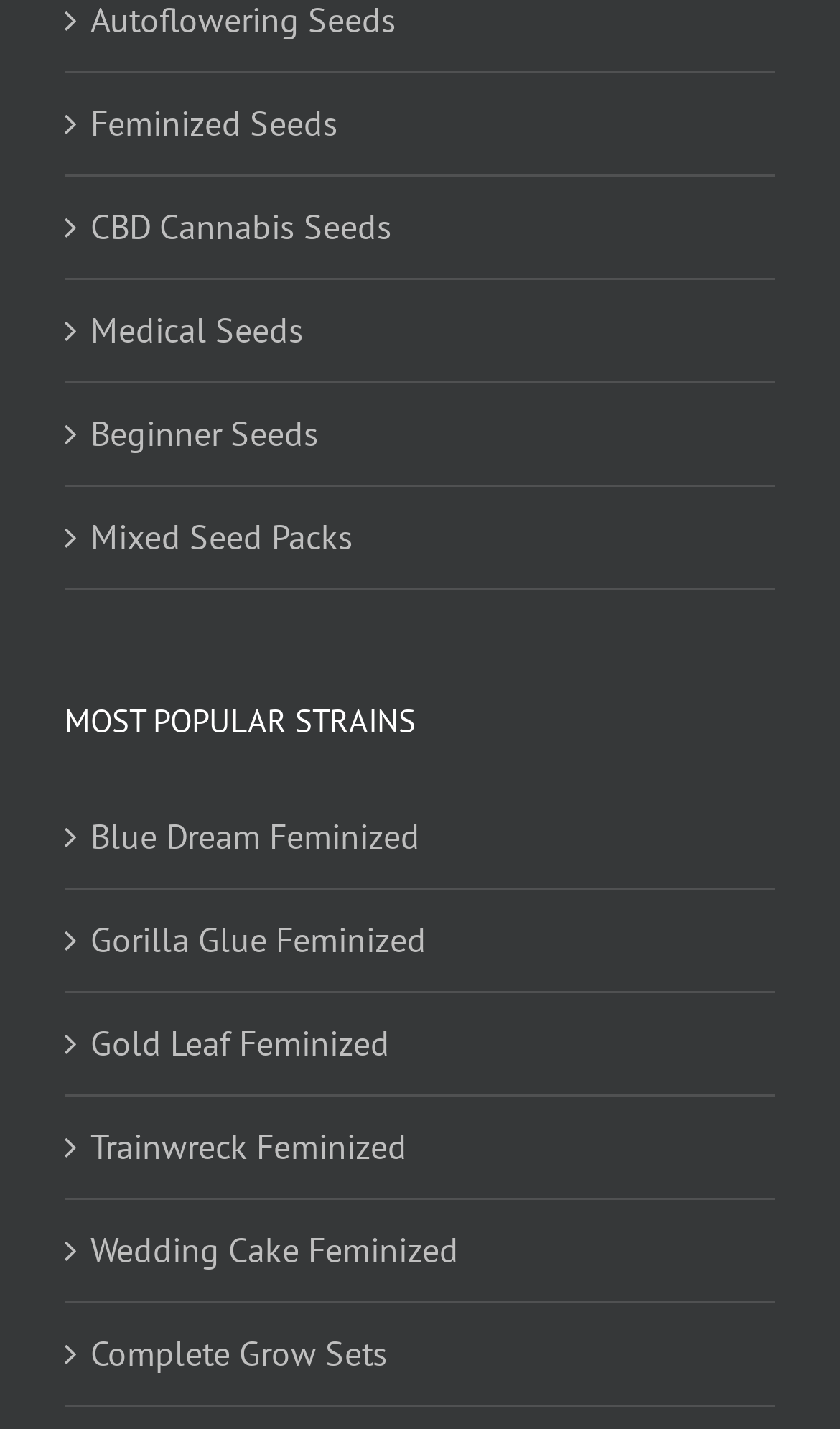Find the bounding box coordinates of the element to click in order to complete this instruction: "View MOST POPULAR STRAINS". The bounding box coordinates must be four float numbers between 0 and 1, denoted as [left, top, right, bottom].

[0.077, 0.489, 0.923, 0.523]